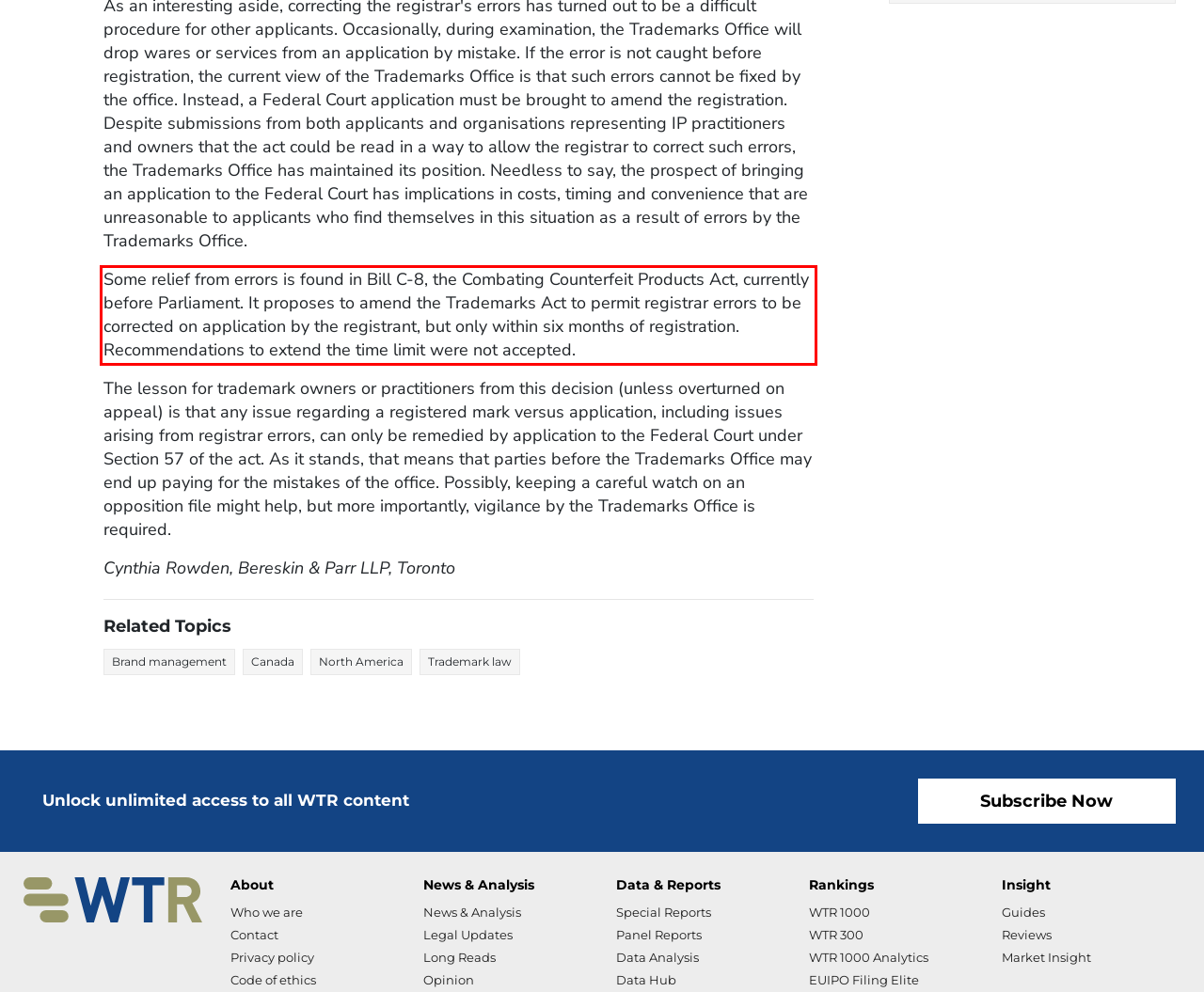Identify and transcribe the text content enclosed by the red bounding box in the given screenshot.

Some relief from errors is found in Bill C-8, the Combating Counterfeit Products Act, currently before Parliament. It proposes to amend the Trademarks Act to permit registrar errors to be corrected on application by the registrant, but only within six months of registration. Recommendations to extend the time limit were not accepted.